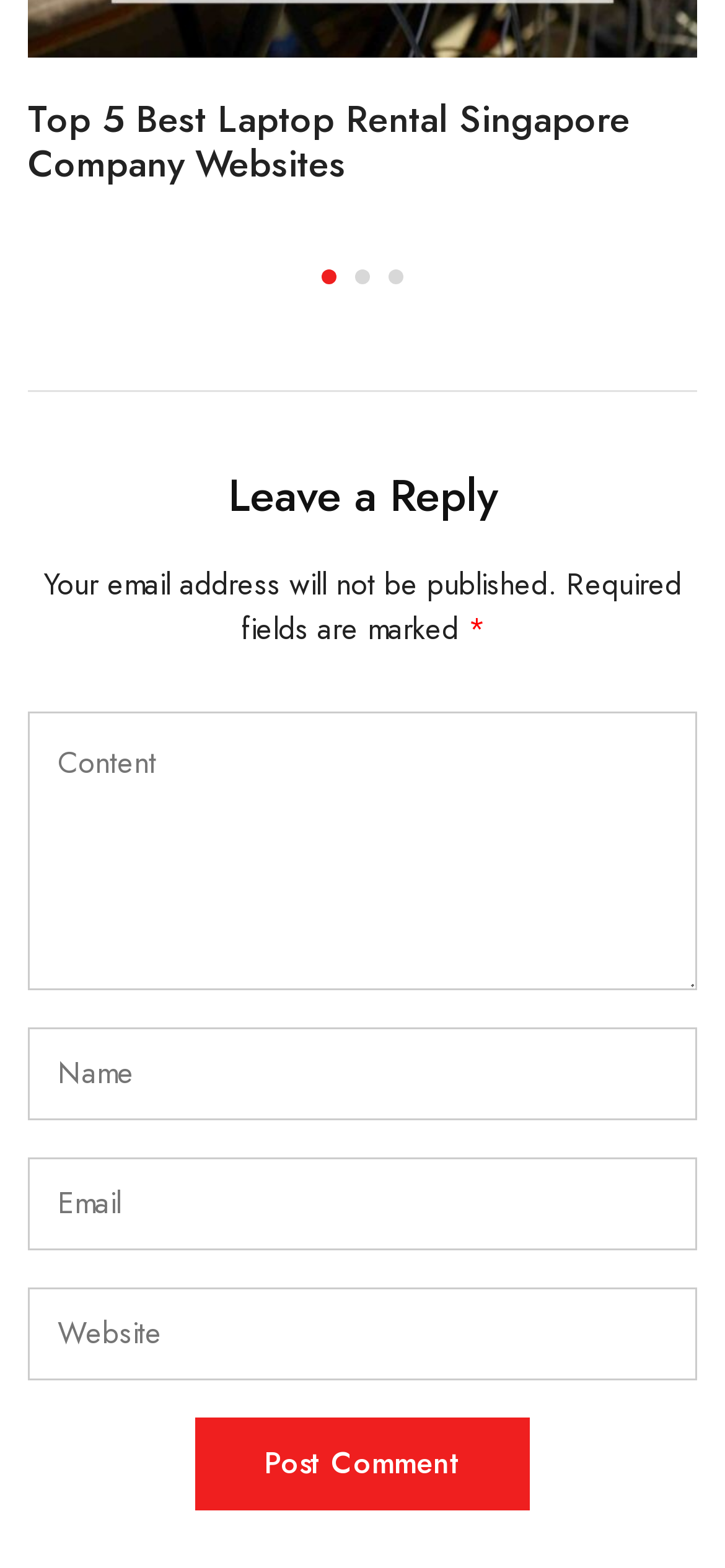Respond to the question below with a single word or phrase:
What is the purpose of the buttons at the top?

Slide navigation